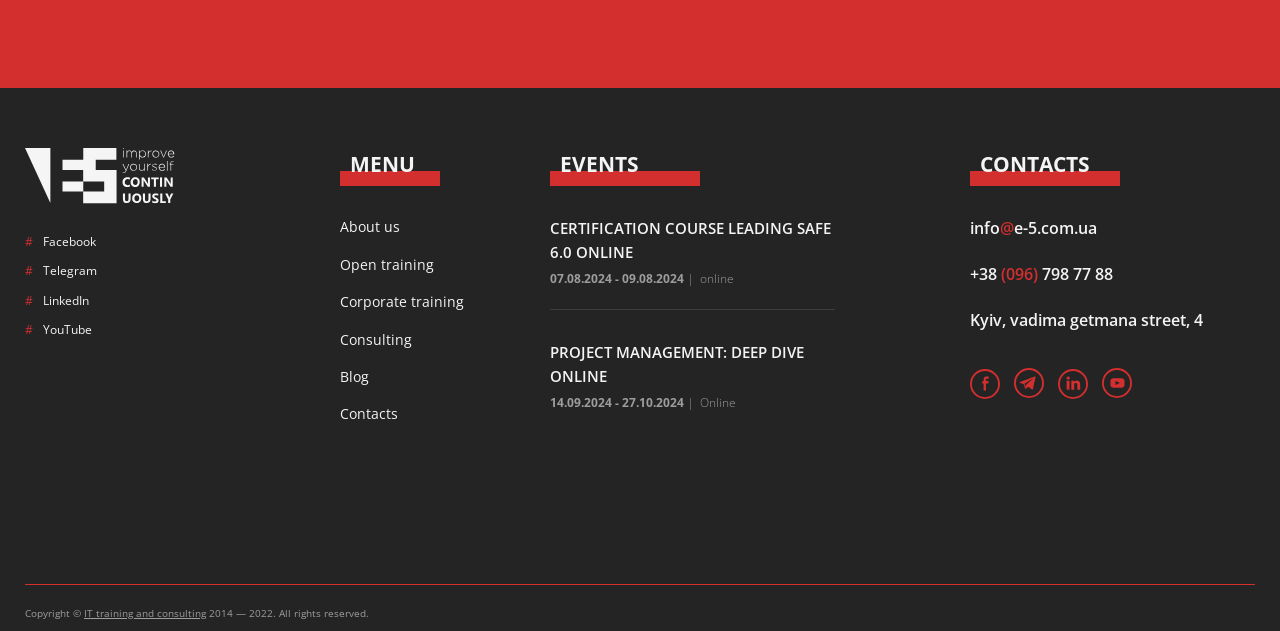How many events are listed in the 'EVENTS' section?
Based on the image, answer the question with a single word or brief phrase.

2